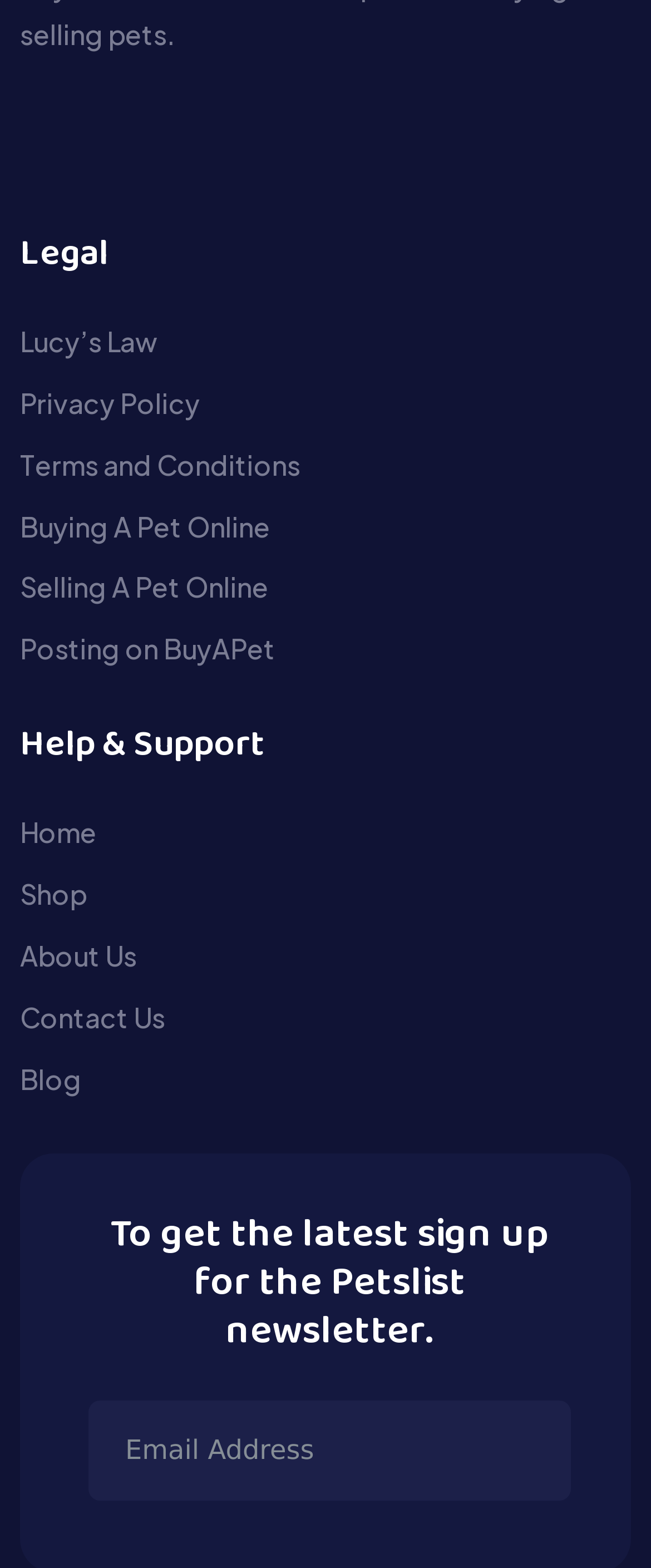Locate the bounding box coordinates of the area you need to click to fulfill this instruction: 'subscribe to the Petslist newsletter'. The coordinates must be in the form of four float numbers ranging from 0 to 1: [left, top, right, bottom].

[0.136, 0.893, 0.877, 0.957]